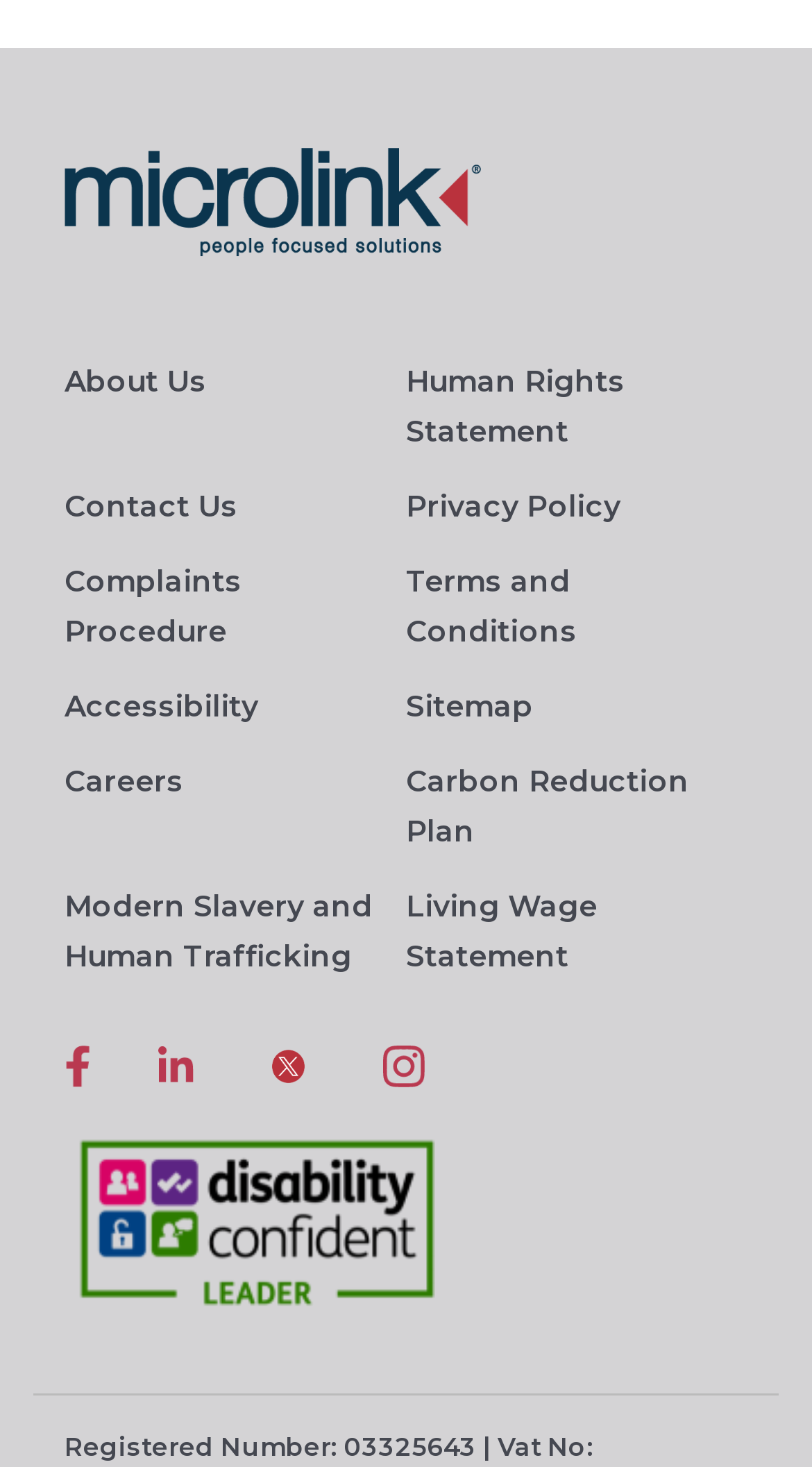Please locate the bounding box coordinates of the element that should be clicked to achieve the given instruction: "View contact address".

None